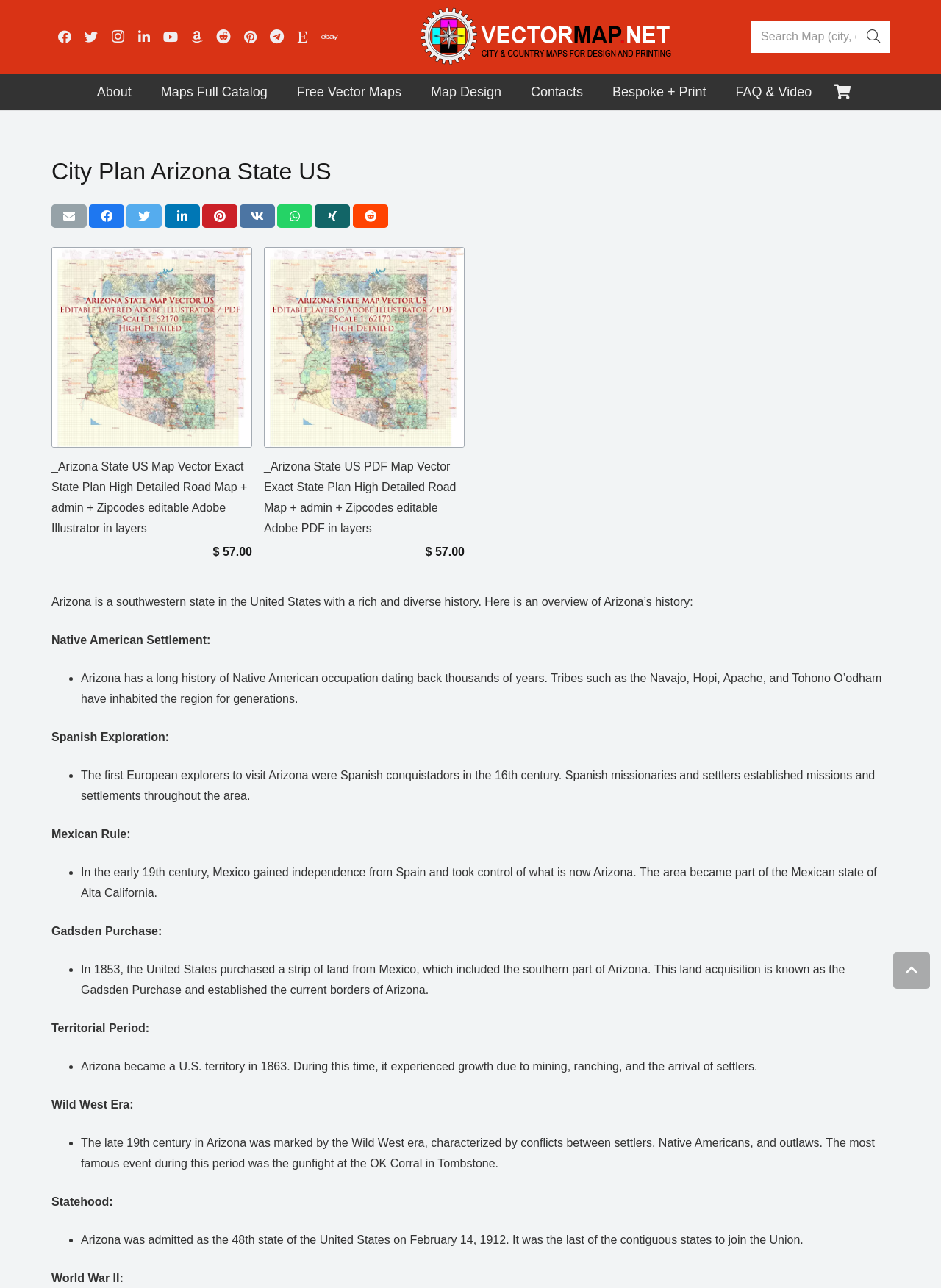Identify the bounding box coordinates of the element that should be clicked to fulfill this task: "Go to the about page". The coordinates should be provided as four float numbers between 0 and 1, i.e., [left, top, right, bottom].

[0.087, 0.057, 0.155, 0.086]